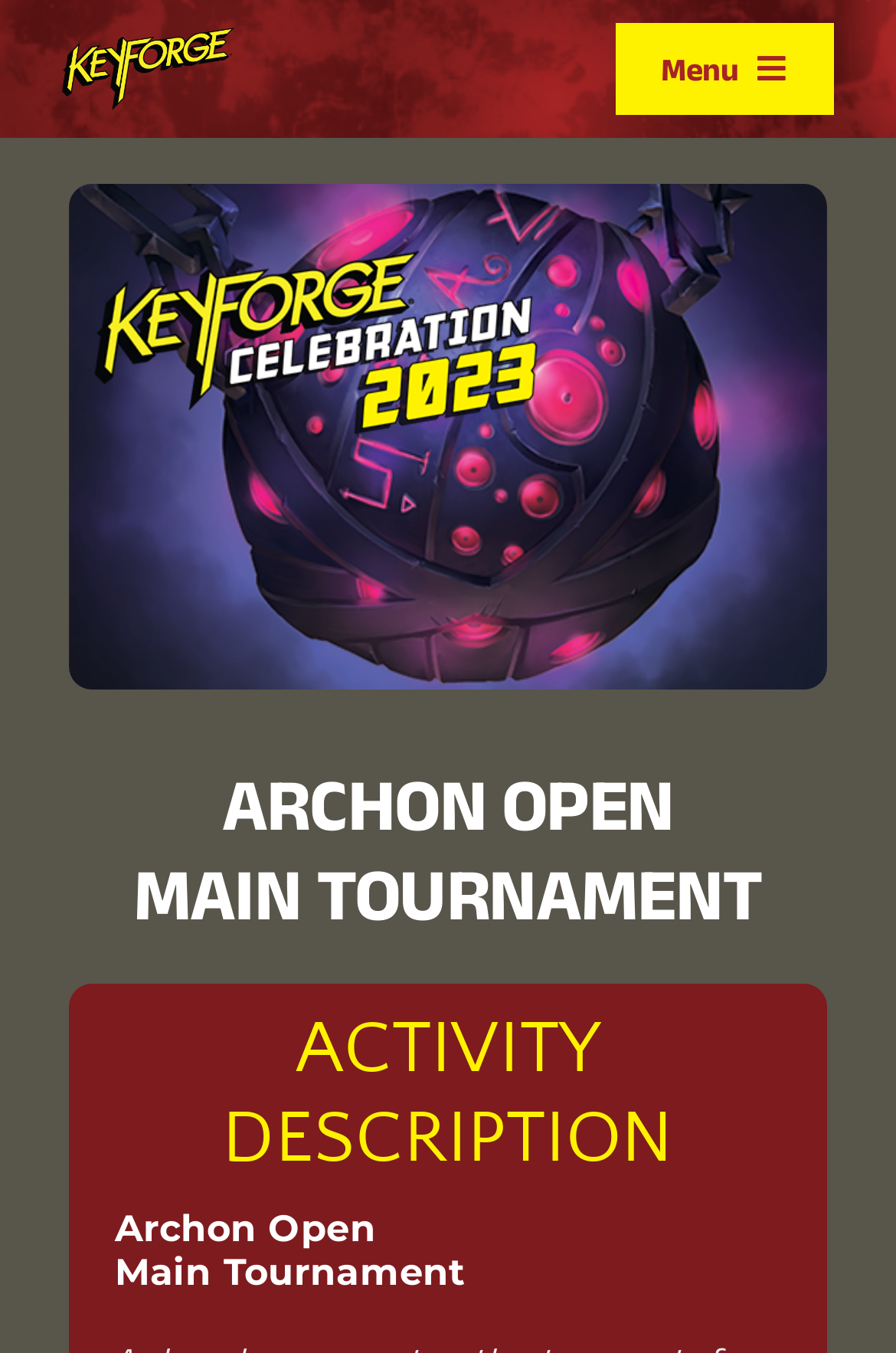Based on the description "aria-label="KeyForge Title-SQUAREAsset 10"", find the bounding box of the specified UI element.

[0.07, 0.018, 0.261, 0.047]